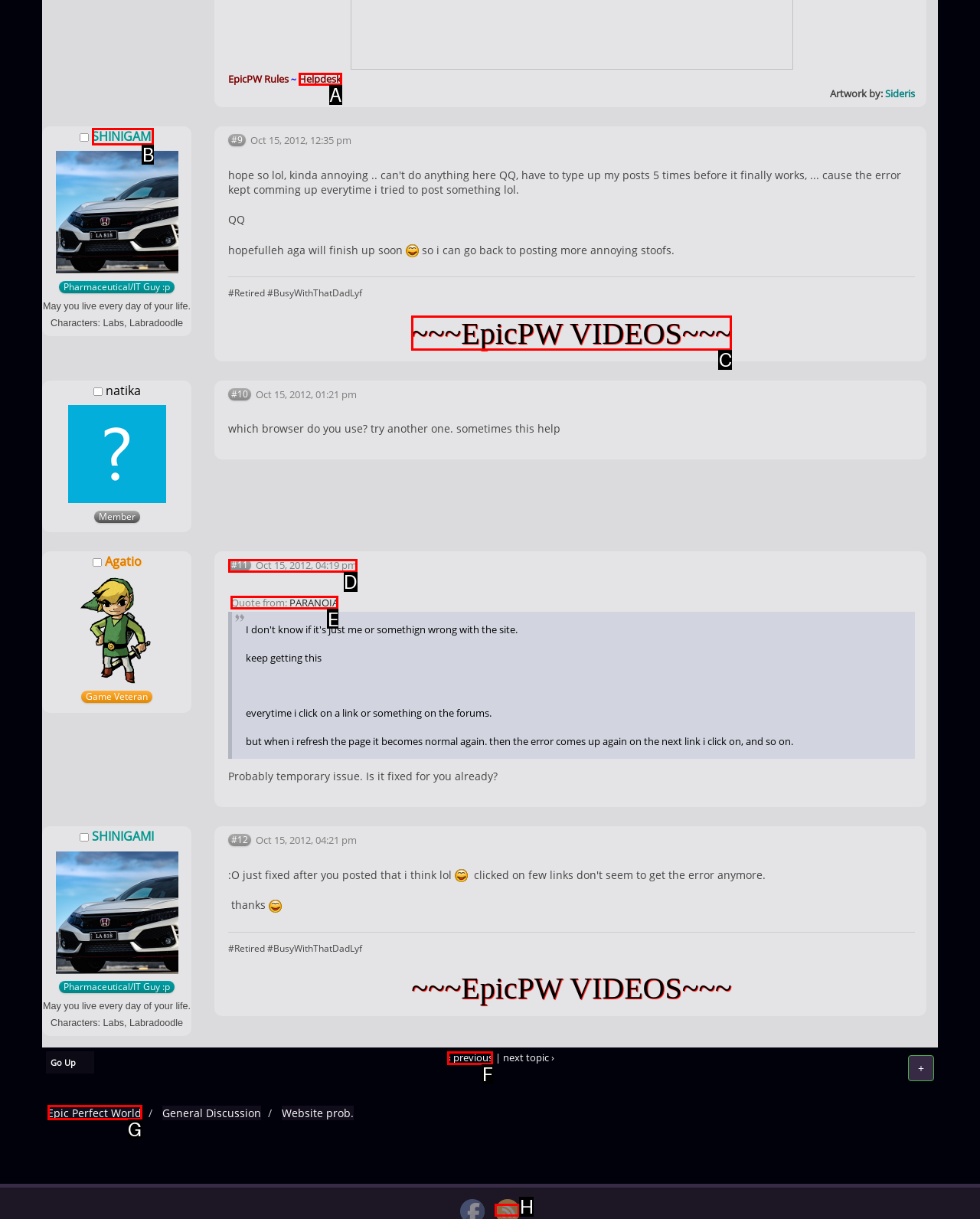Identify the letter of the option that should be selected to accomplish the following task: View the 'SHINIGAMI' profile. Provide the letter directly.

B